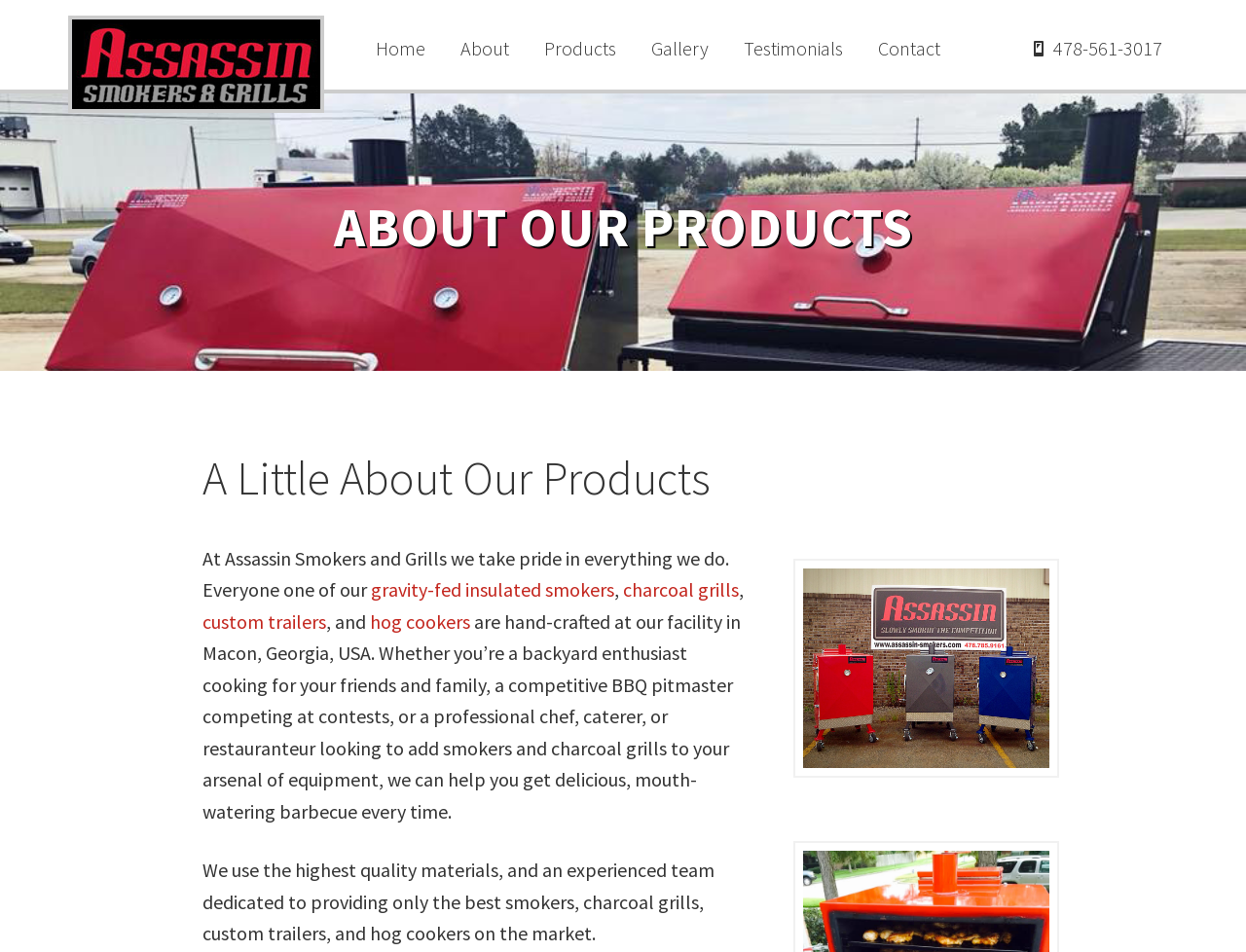Please indicate the bounding box coordinates for the clickable area to complete the following task: "Read about the products". The coordinates should be specified as four float numbers between 0 and 1, i.e., [left, top, right, bottom].

[0.424, 0.033, 0.507, 0.07]